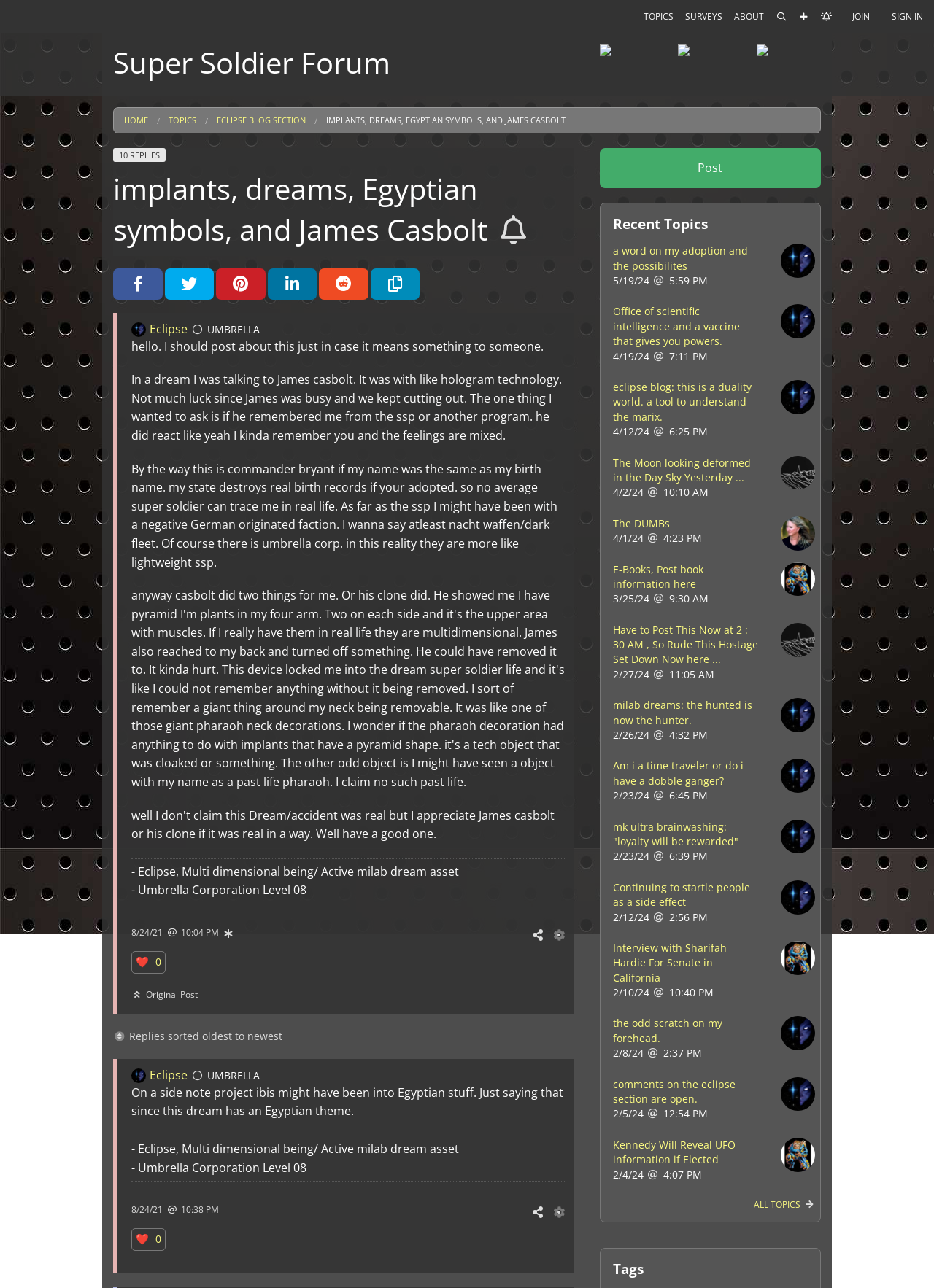What is the theme of the dream mentioned in the topic?
Utilize the image to construct a detailed and well-explained answer.

The theme of the dream mentioned in the topic can be found in the text of the topic, where it is written as 'In a dream I was talking to James casbolt. It was with like hologram technology. Not much luck since James was busy and we kept cutting out. The one thing I wanted to ask is if he remembered me from the ssp or another program. he did react like yeah I kinda remember you and the feelings are mixed.' and 'On a side note project ibis might have been into Egyptian stuff. Just saying that since this dream has an Egyptian theme.'